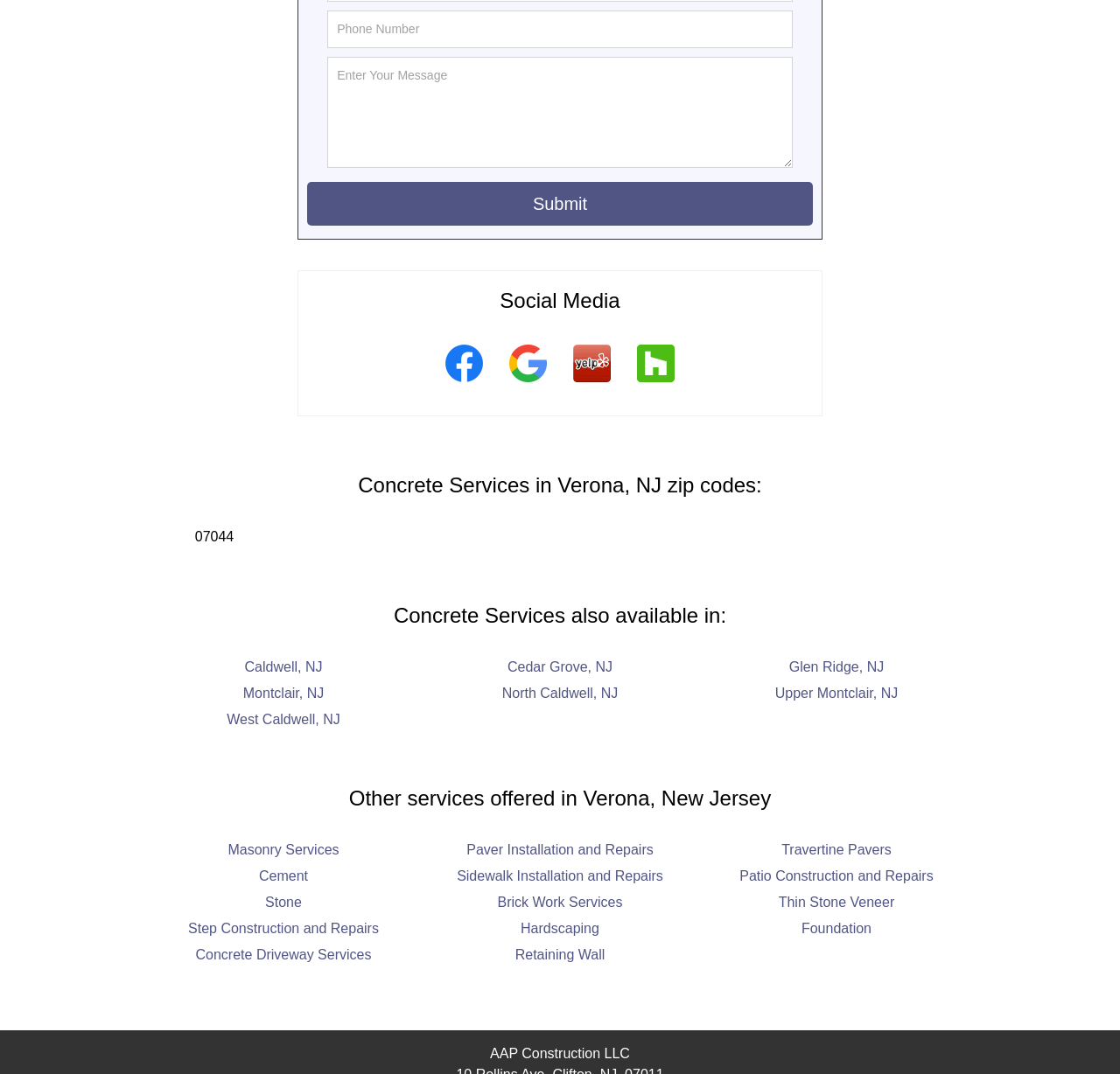Please determine the bounding box coordinates of the clickable area required to carry out the following instruction: "View product details of 𝕭𝖔𝖜𝕳𝖟 ℭ𝔥𝔞𝔦𝔫𝔷 𝔊𝔬𝔩𝔡 𝔚𝔞𝔯𝔪 𝔓𝔞𝔰𝔱𝔢𝔩". The coordinates must be four float numbers between 0 and 1, represented as [left, top, right, bottom].

None